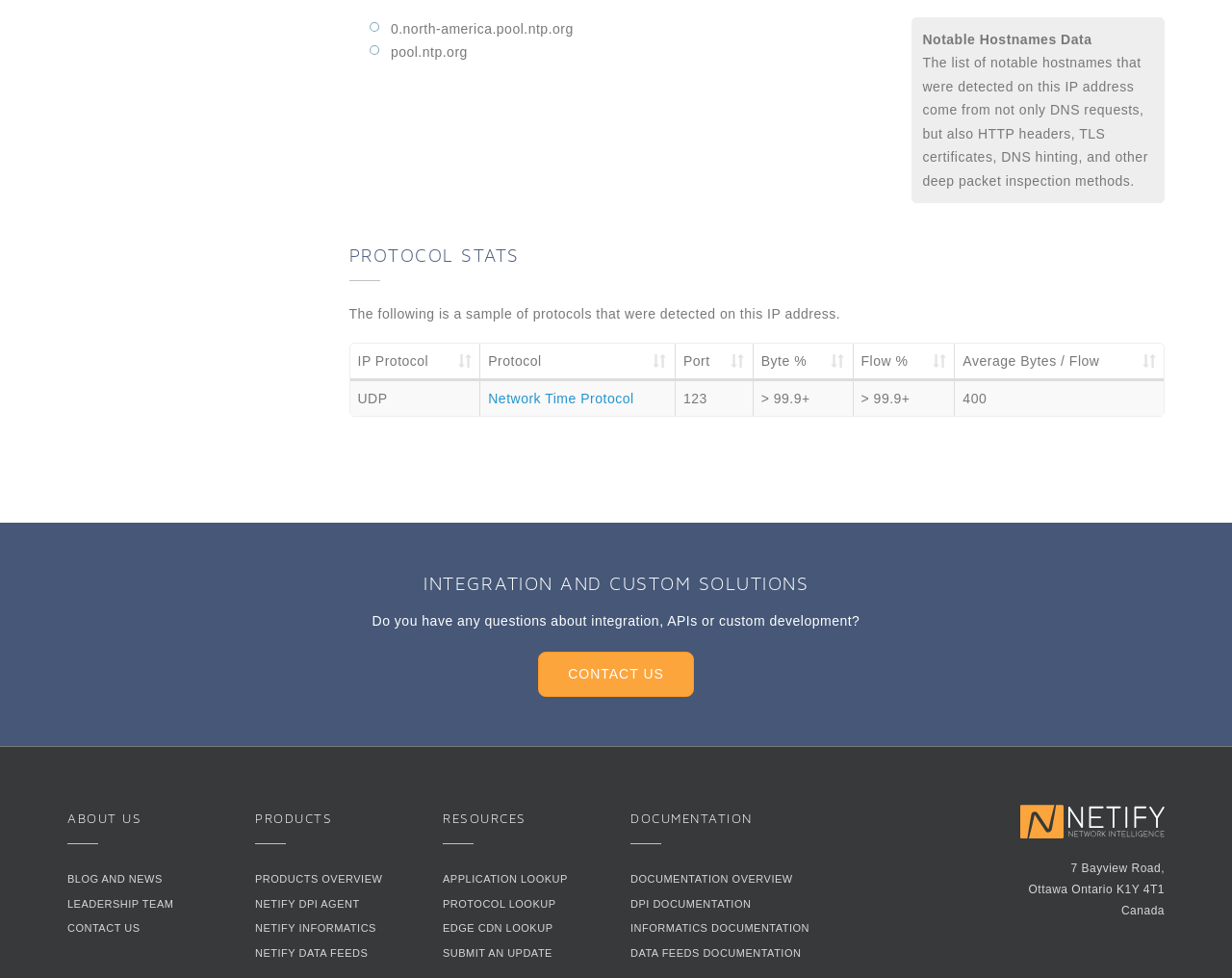Determine the bounding box coordinates for the clickable element to execute this instruction: "Sort IP protocol in ascending order". Provide the coordinates as four float numbers between 0 and 1, i.e., [left, top, right, bottom].

[0.284, 0.352, 0.39, 0.389]